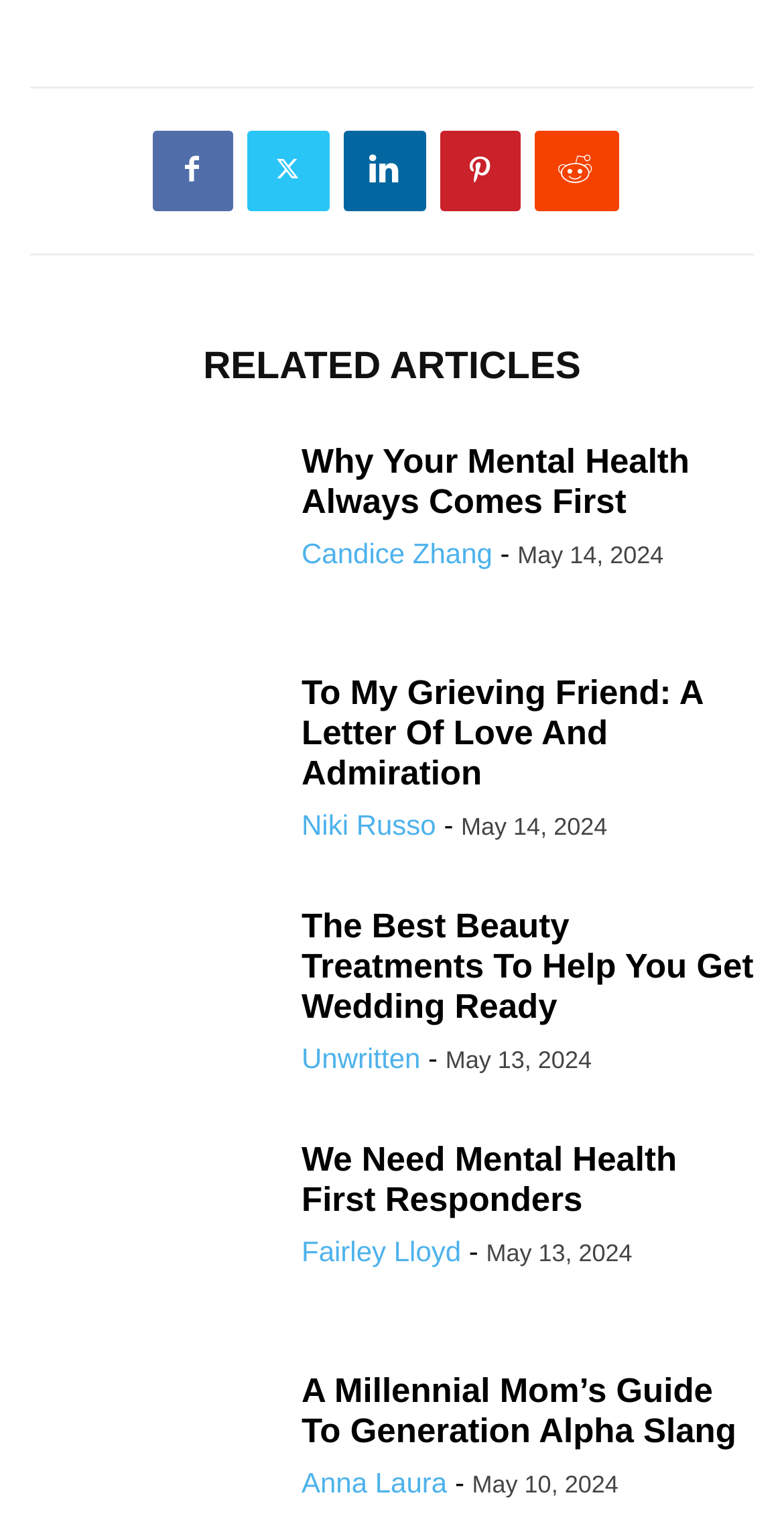Please answer the following query using a single word or phrase: 
What is the date of the latest article?

May 14, 2024